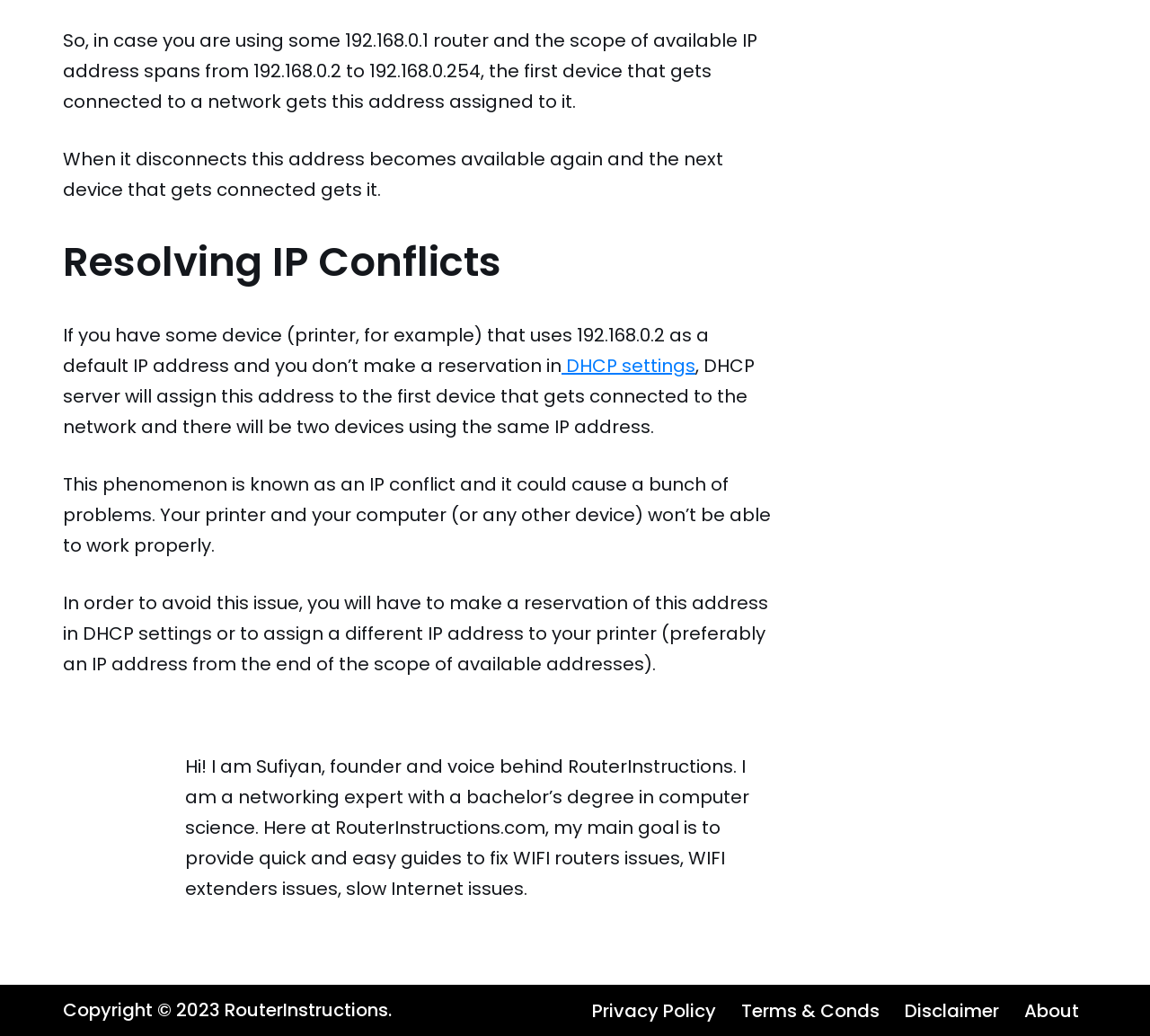Predict the bounding box coordinates of the UI element that matches this description: "About". The coordinates should be in the format [left, top, right, bottom] with each value between 0 and 1.

[0.891, 0.961, 0.938, 0.989]